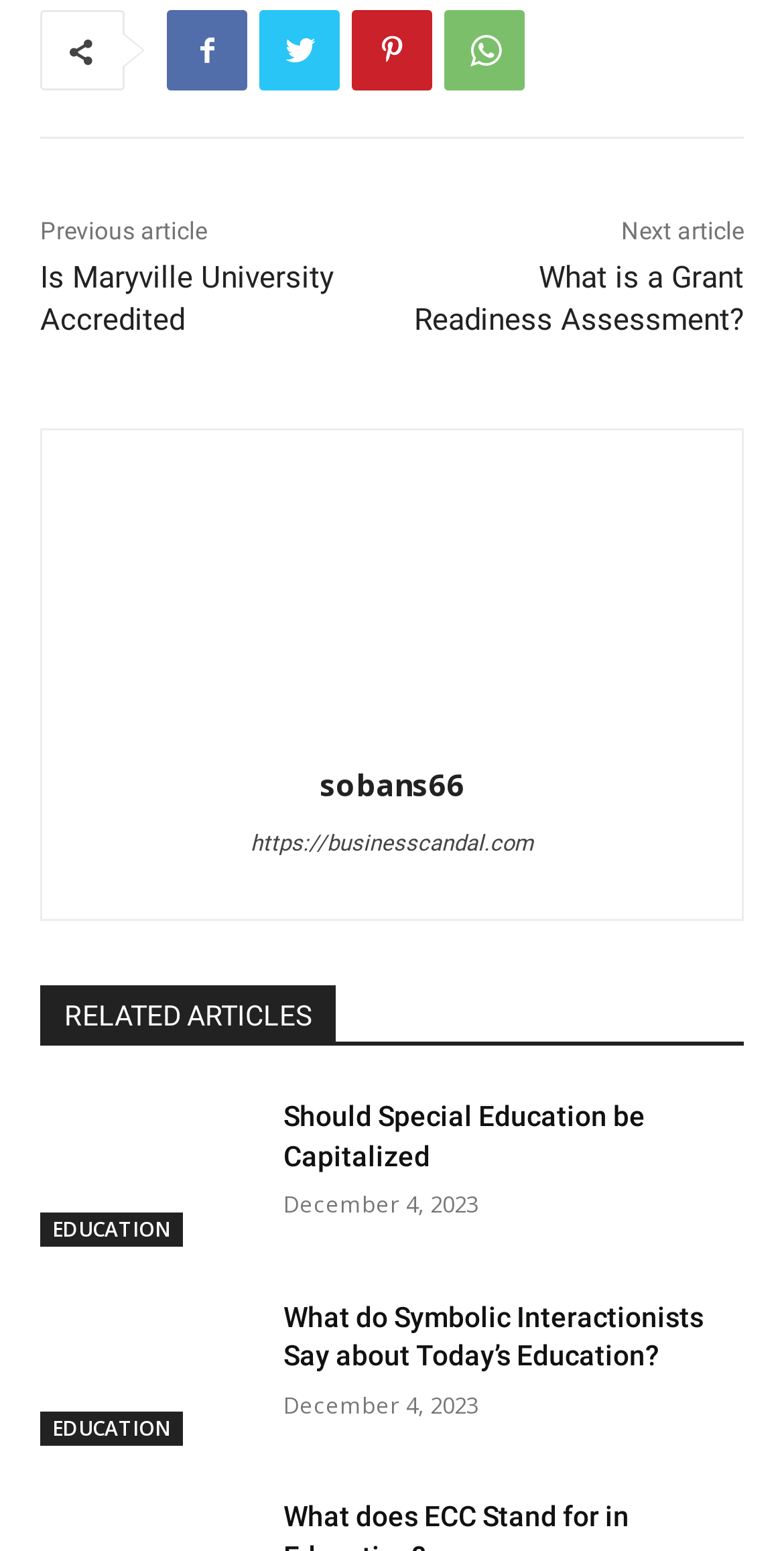Extract the bounding box coordinates of the UI element described: "Show day nursery". Provide the coordinates in the format [left, top, right, bottom] with values ranging from 0 to 1.

None